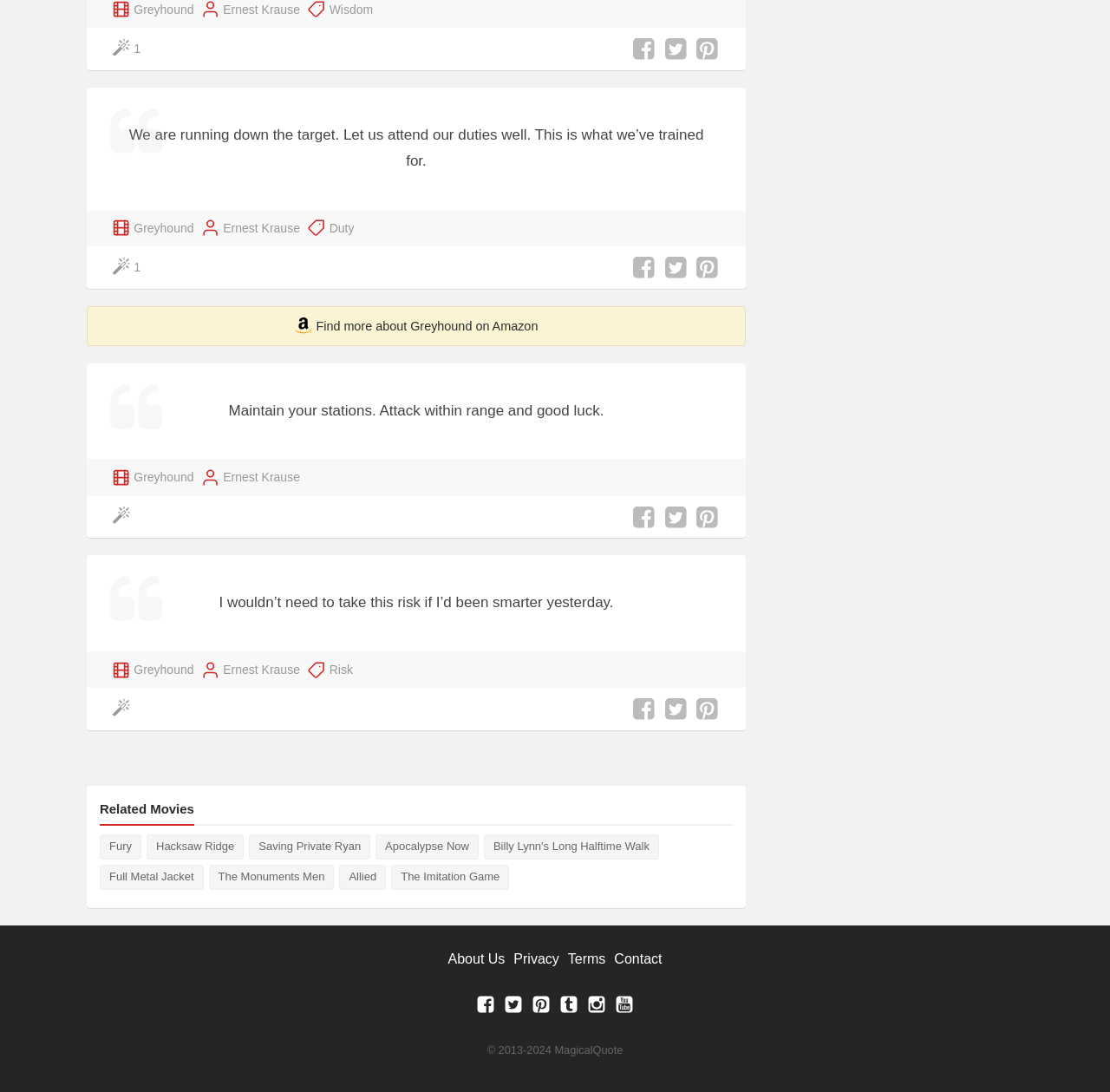Find the UI element described as: "Billy Lynn's Long Halftime Walk" and predict its bounding box coordinates. Ensure the coordinates are four float numbers between 0 and 1, [left, top, right, bottom].

[0.436, 0.764, 0.594, 0.787]